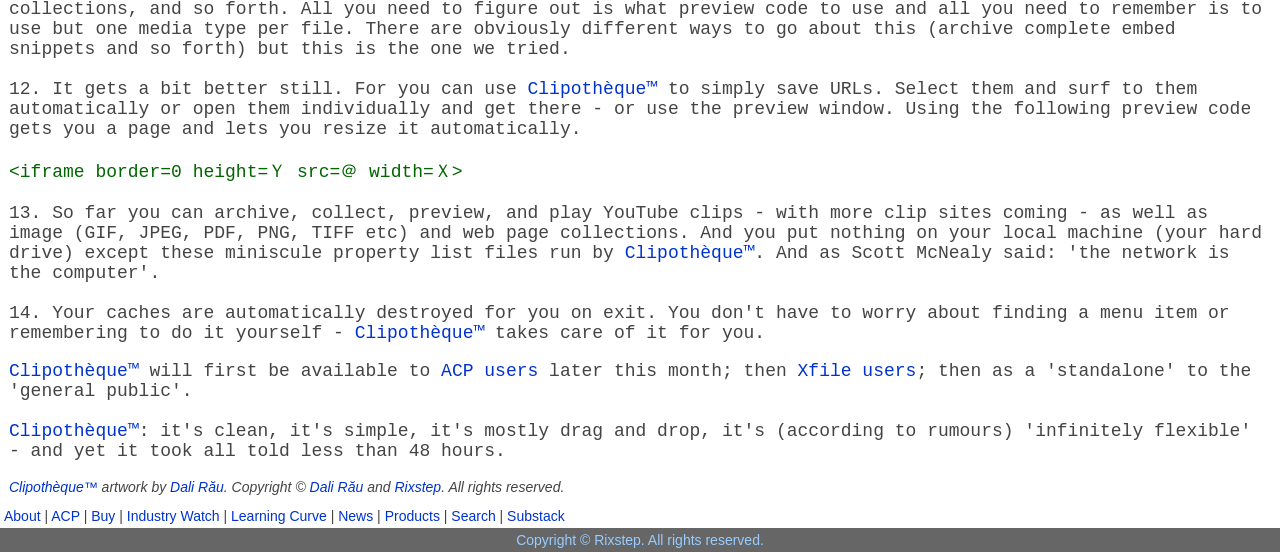Provide a brief response to the question below using one word or phrase:
Who is the artist behind the artwork on the webpage?

Dali Rău